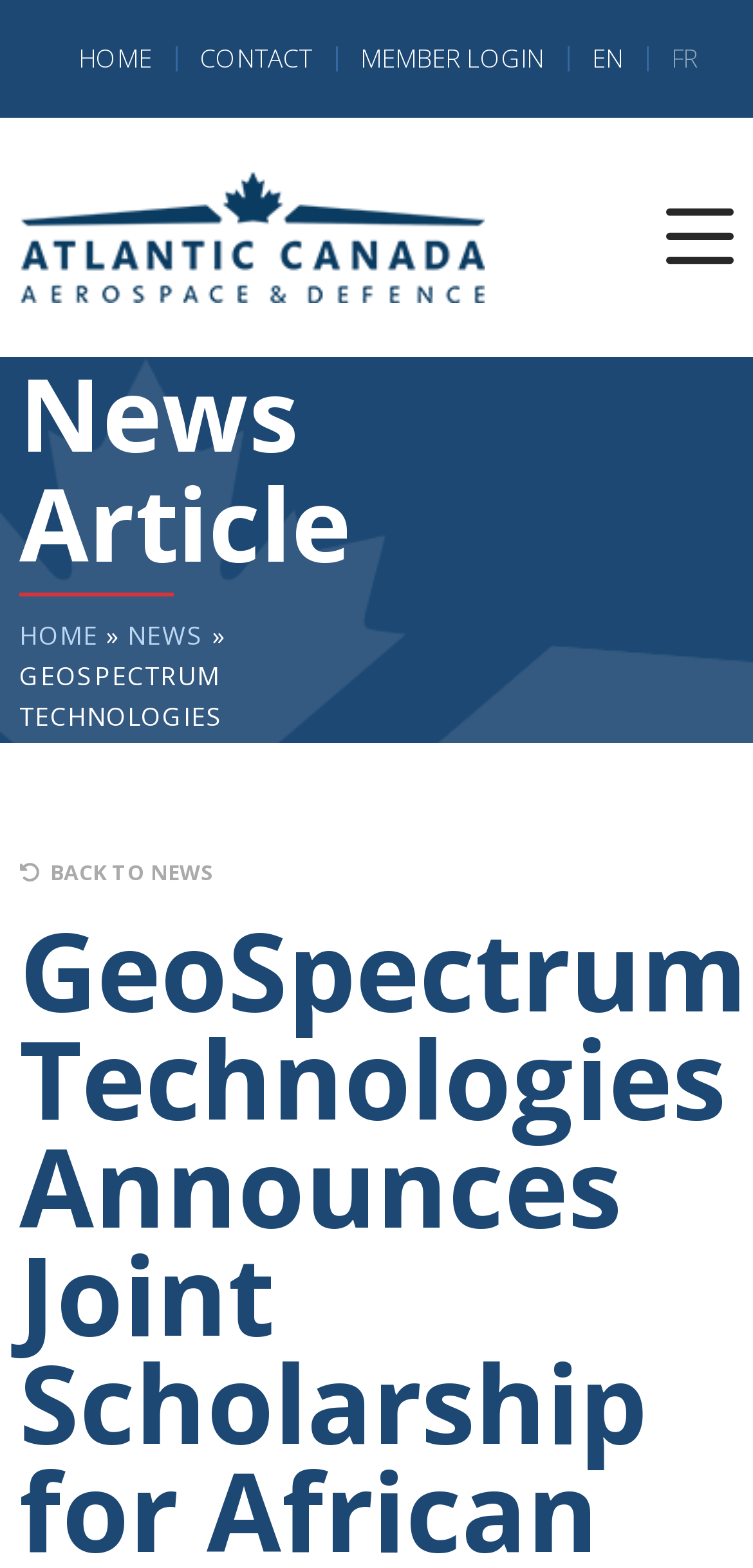Locate the bounding box coordinates of the element that should be clicked to execute the following instruction: "scroll to top".

[0.808, 0.731, 0.962, 0.805]